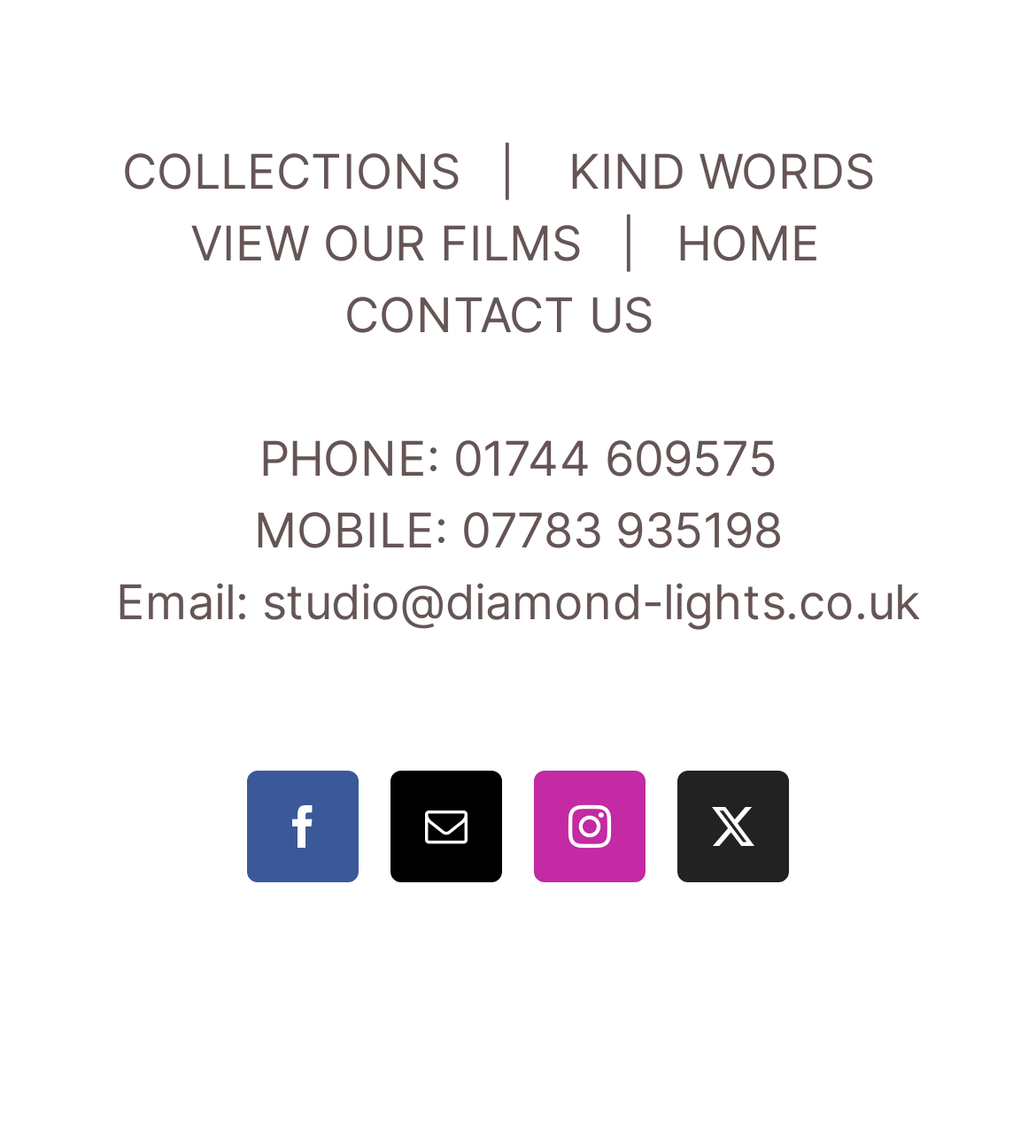Can you identify the bounding box coordinates of the clickable region needed to carry out this instruction: 'Contact us through Email'? The coordinates should be four float numbers within the range of 0 to 1, stated as [left, top, right, bottom].

[0.112, 0.501, 0.888, 0.549]